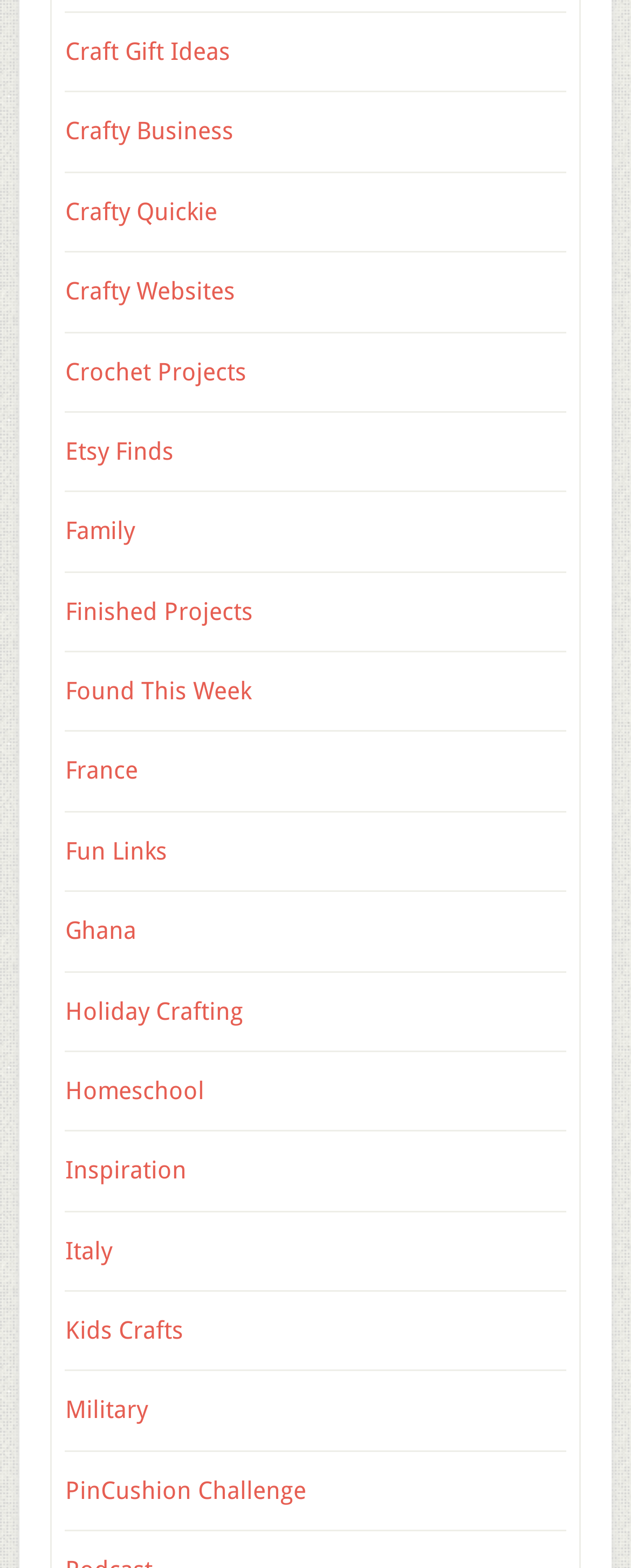How many links are related to countries?
Using the visual information, respond with a single word or phrase.

3